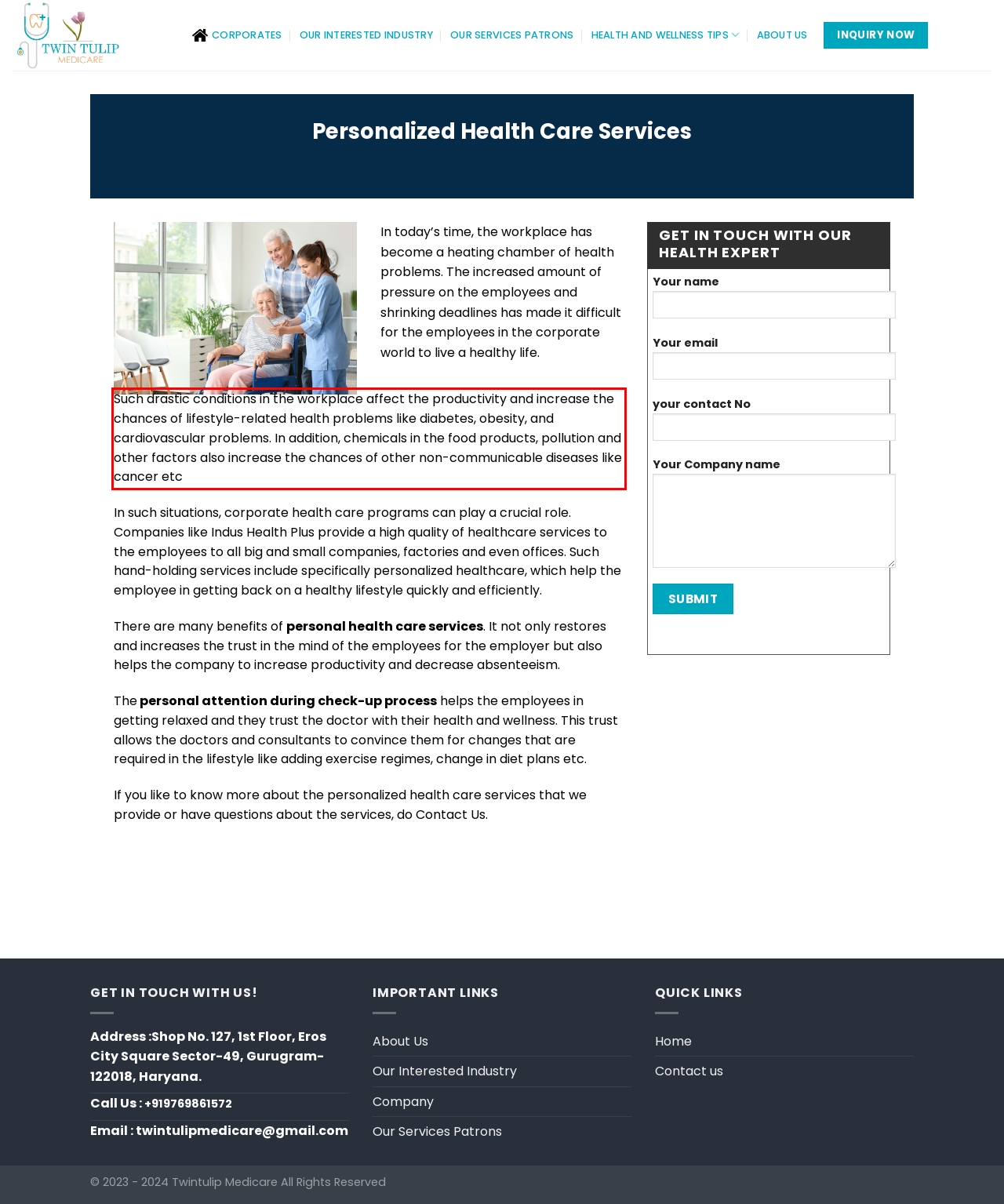From the provided screenshot, extract the text content that is enclosed within the red bounding box.

Such drastic conditions in the workplace affect the productivity and increase the chances of lifestyle-related health problems like diabetes, obesity, and cardiovascular problems. In addition, chemicals in the food products, pollution and other factors also increase the chances of other non-communicable diseases like cancer etc